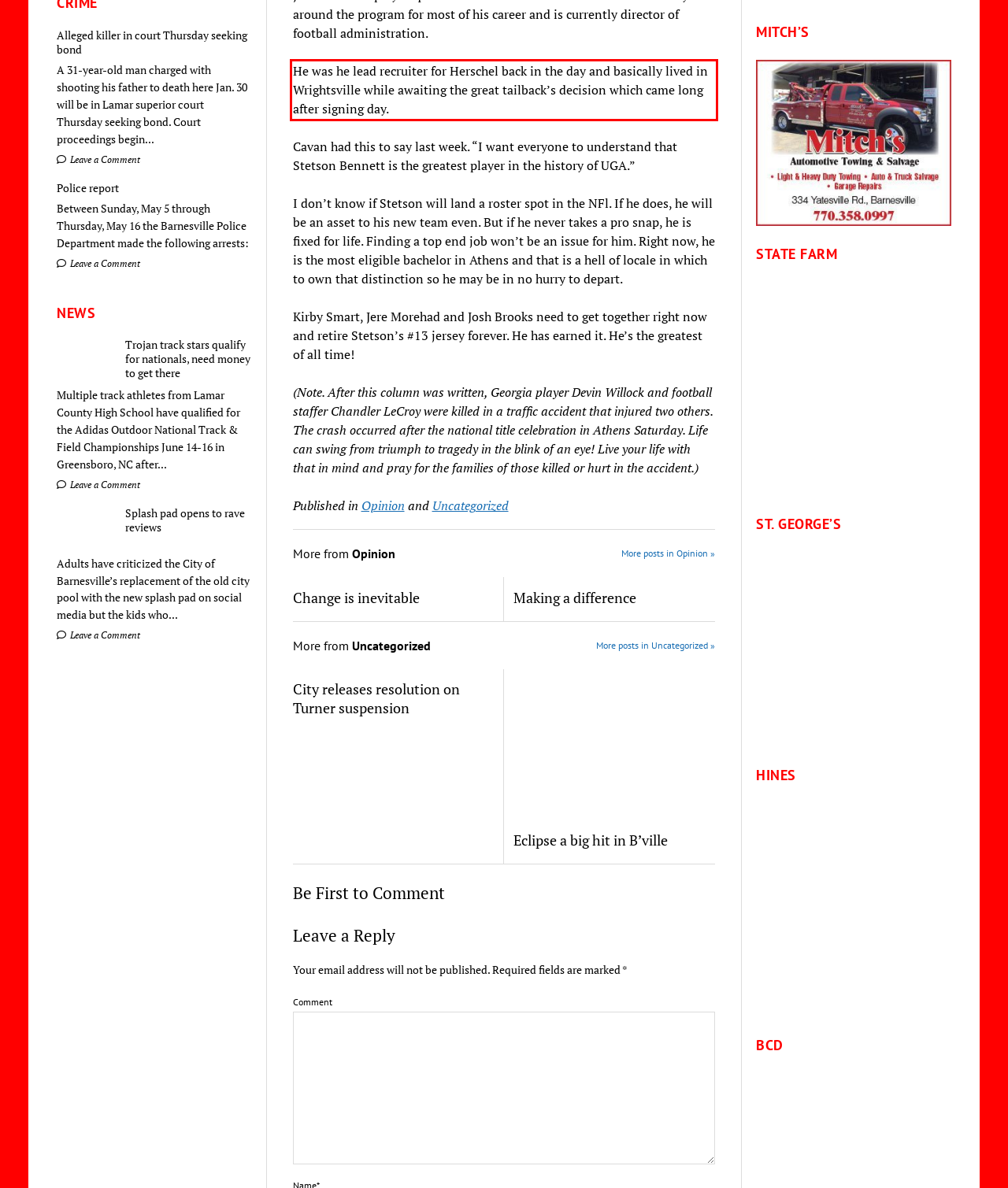Identify the text inside the red bounding box on the provided webpage screenshot by performing OCR.

He was he lead recruiter for Herschel back in the day and basically lived in Wrightsville while awaiting the great tailback’s decision which came long after signing day.